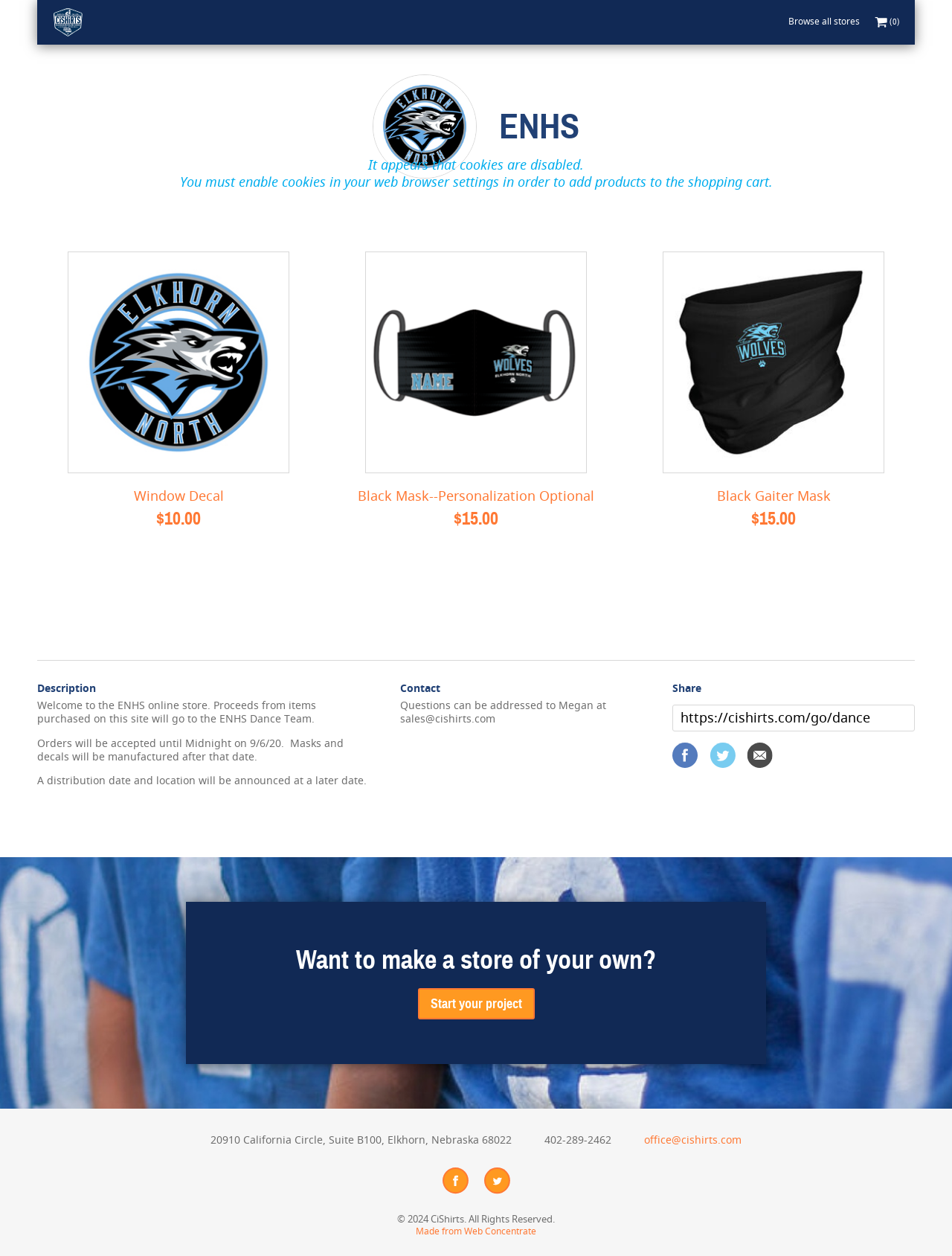Answer the question briefly using a single word or phrase: 
What is the deadline for placing orders?

Midnight on 9/6/20